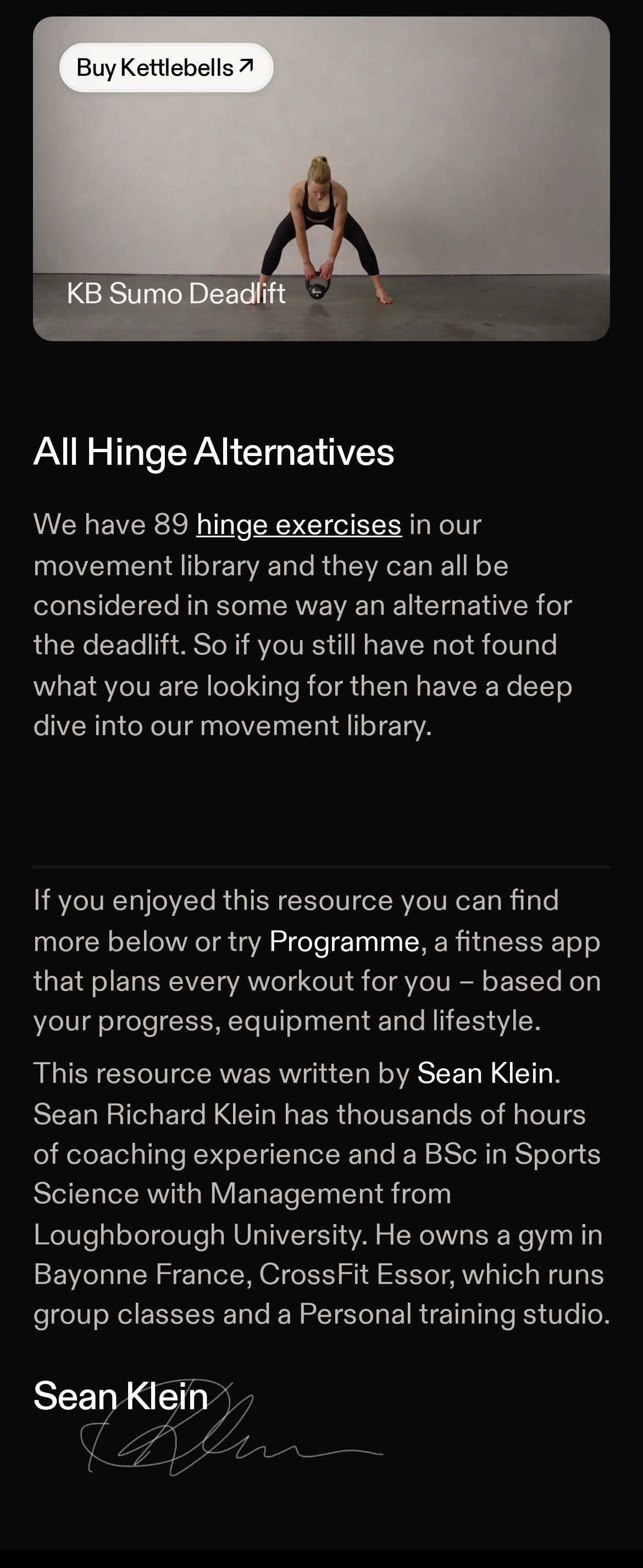How many hinge exercises are in the movement library? Refer to the image and provide a one-word or short phrase answer.

89